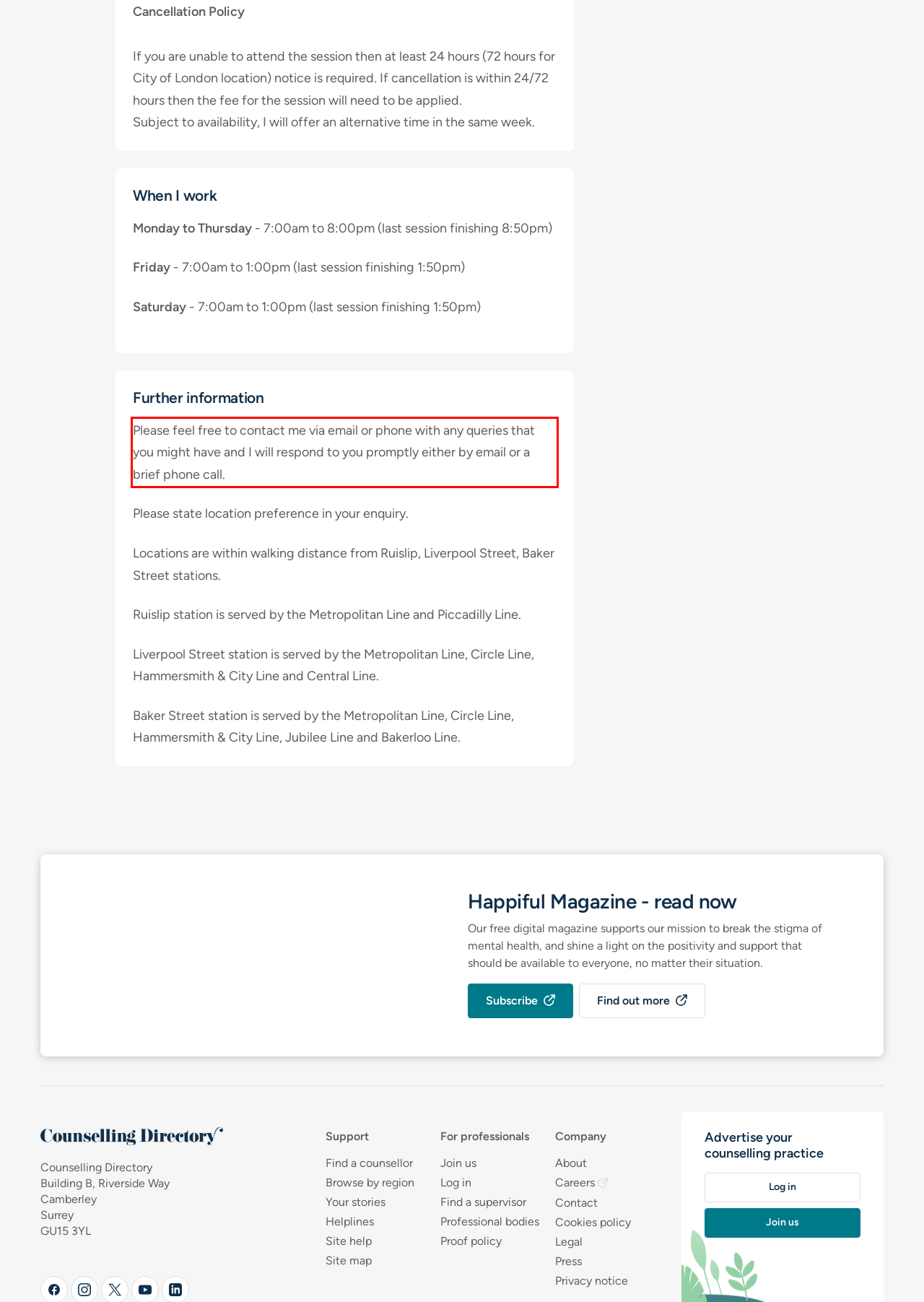Please examine the webpage screenshot containing a red bounding box and use OCR to recognize and output the text inside the red bounding box.

Please feel free to contact me via email or phone with any queries that you might have and I will respond to you promptly either by email or a brief phone call.